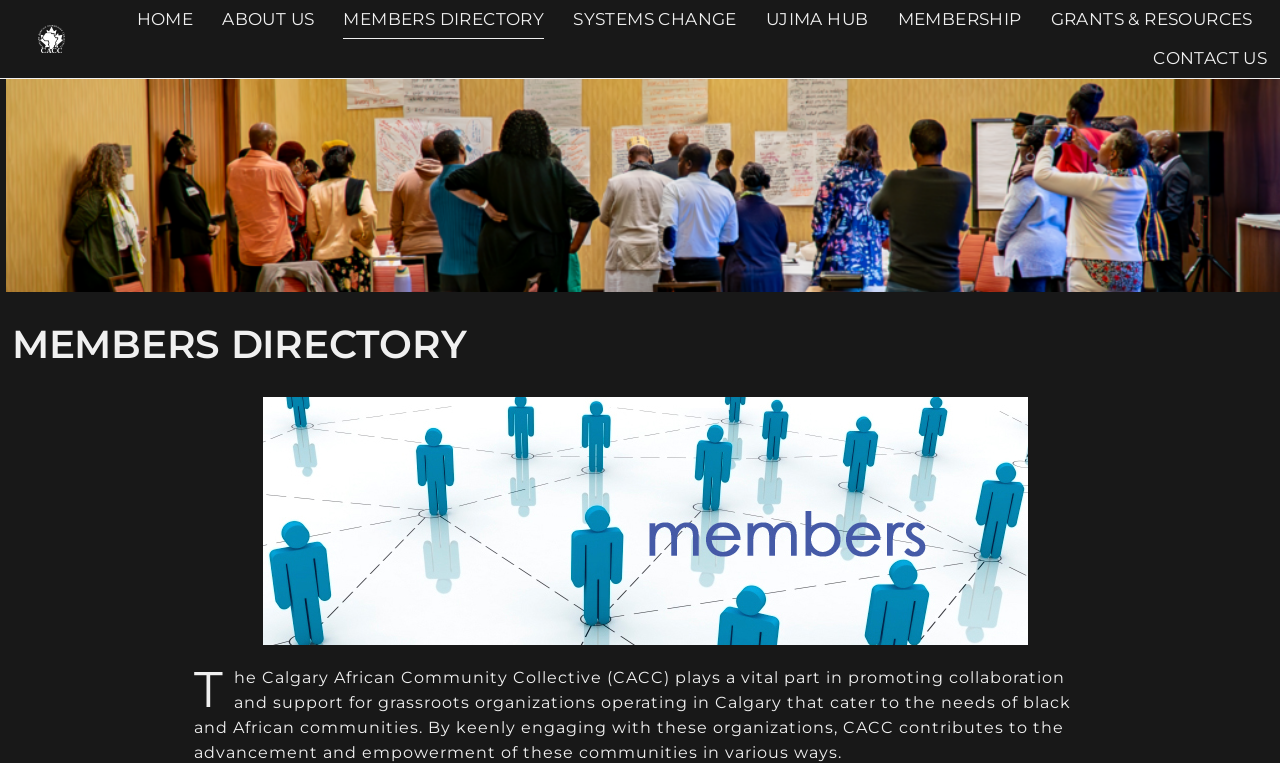What is the theme of the webpage?
Make sure to answer the question with a detailed and comprehensive explanation.

I inferred the theme by reading the static text on the webpage, which discusses the Calgary African Community Collective's role in promoting collaboration and support for black and African communities in Calgary.